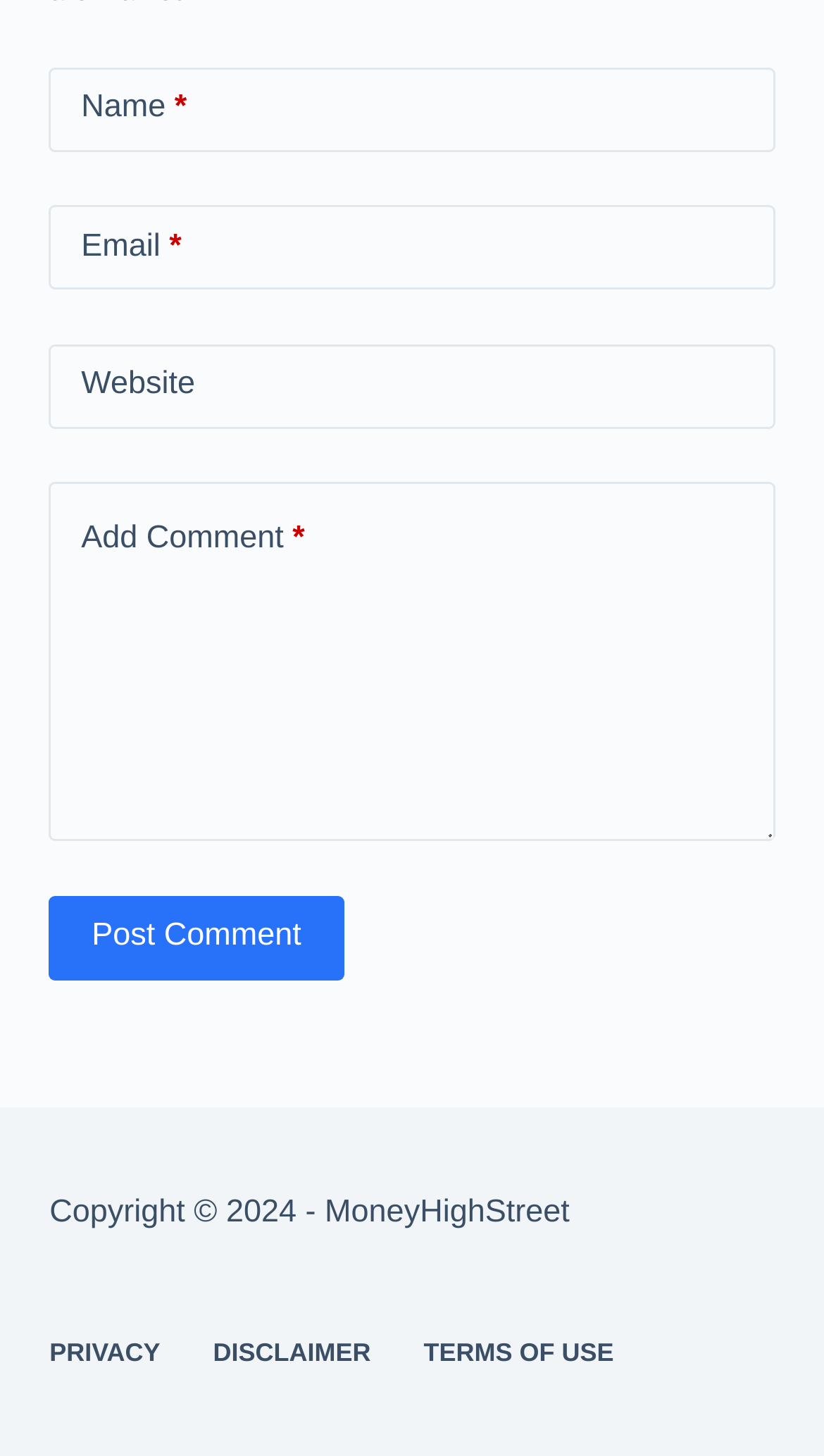Based on the element description Arthur Murray, identify the bounding box coordinates for the UI element. The coordinates should be in the format (top-left x, top-left y, bottom-right x, bottom-right y) and within the 0 to 1 range.

None